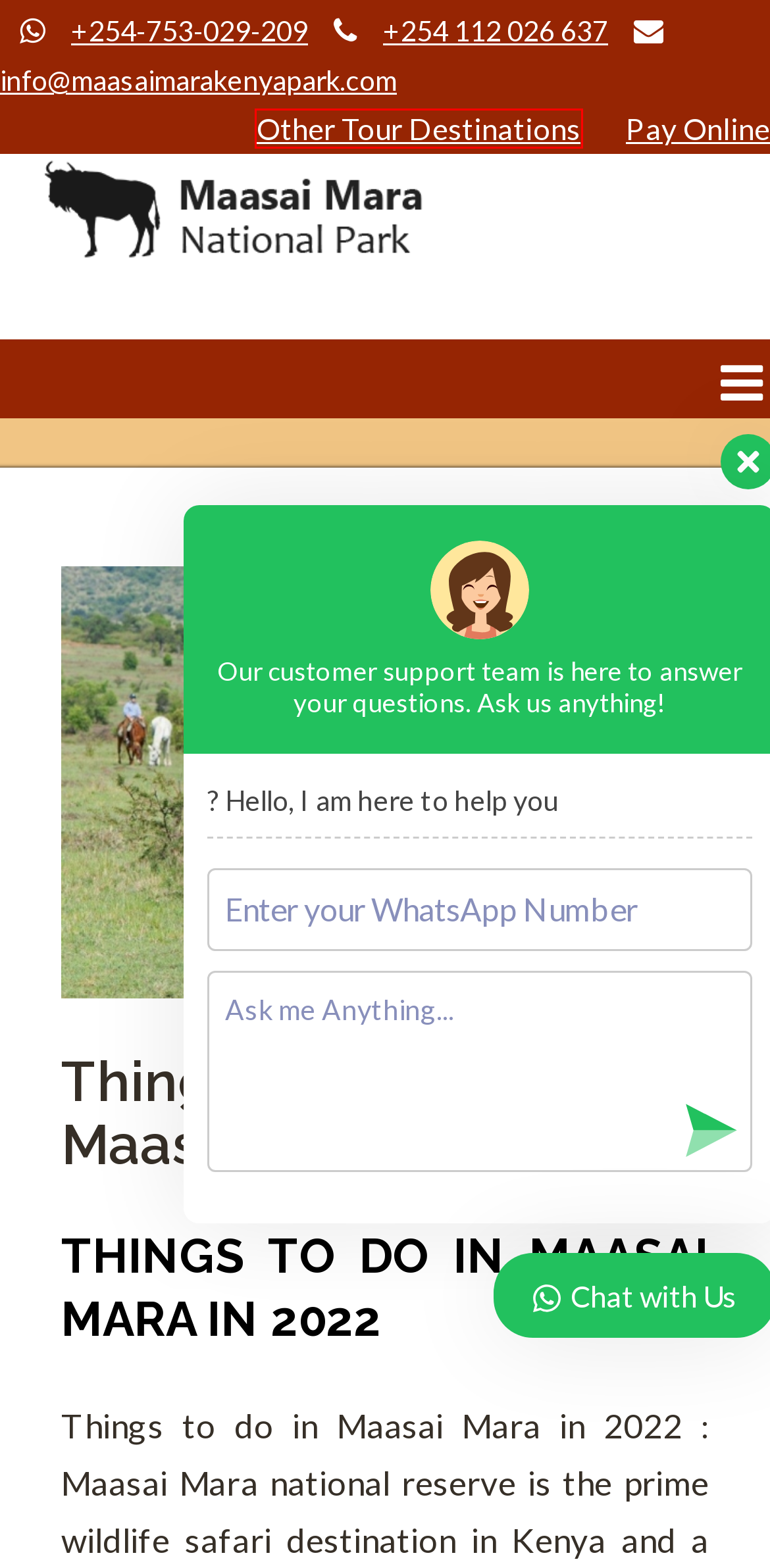Review the webpage screenshot and focus on the UI element within the red bounding box. Select the best-matching webpage description for the new webpage that follows after clicking the highlighted element. Here are the candidates:
A. Gorilla Trekking - Gorilla Trekking Safaris | Gorilla Trekking Tours
B. Uganda Safaris | Focus East Africa Tours
C. Nairobi’s Nightlife | Kenya Safaris Tours | Kenya Tours
D. Facts about Maasai Mara - Masai mara national reserve facts
E. Packing List for Masai Mara - what to pack masai mara
F. Best National parks to visit in Kenya | Kenya Wildlife Safaris
G. The Masai Mara Wildebeest Migration -wildebeest migration at masai mara
H. Gorilla Trekking Uganda - Maasai Mara National Reserve

F